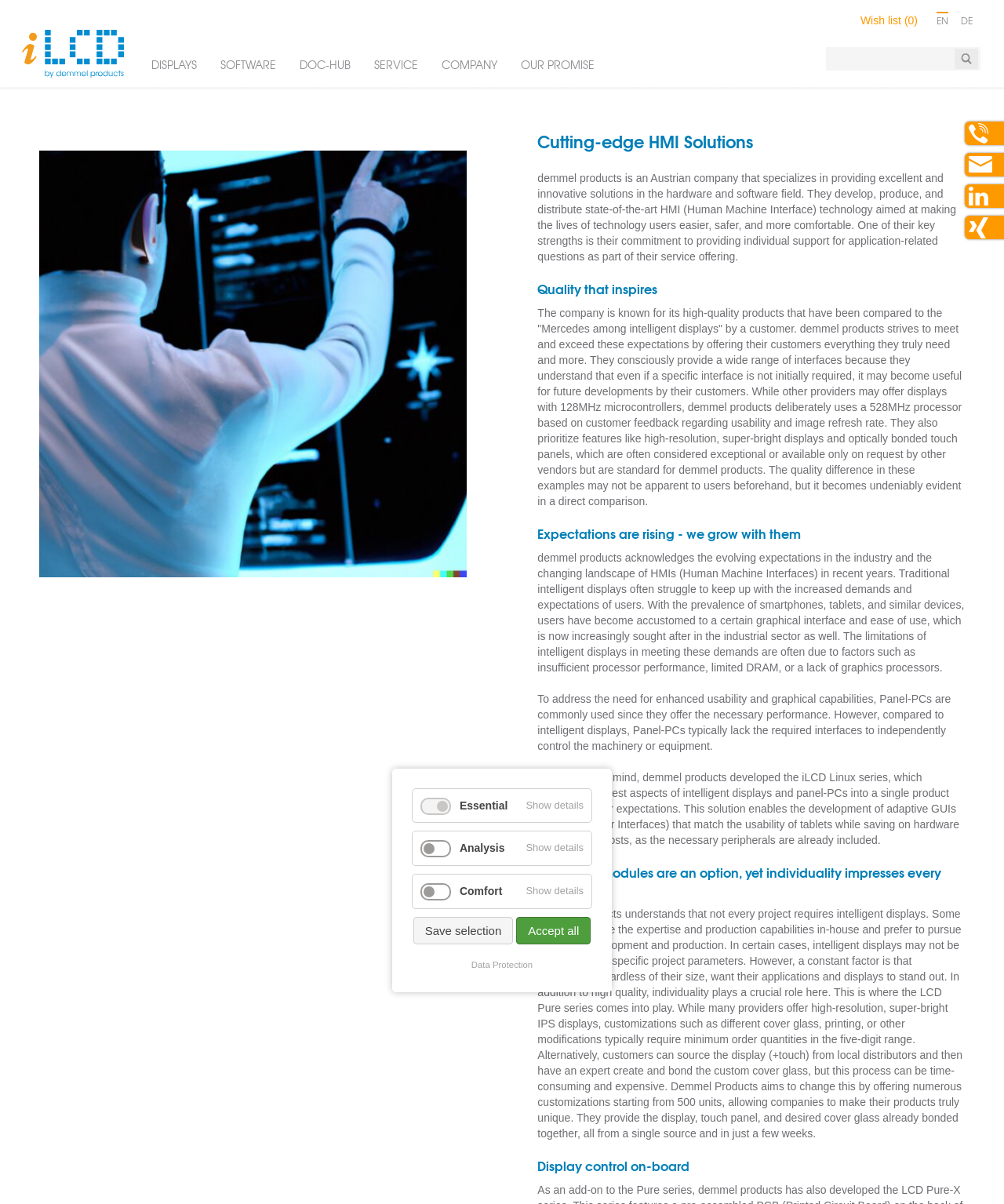Determine the bounding box coordinates of the clickable region to follow the instruction: "View the 'OUR PROMISE' page".

[0.507, 0.039, 0.604, 0.072]